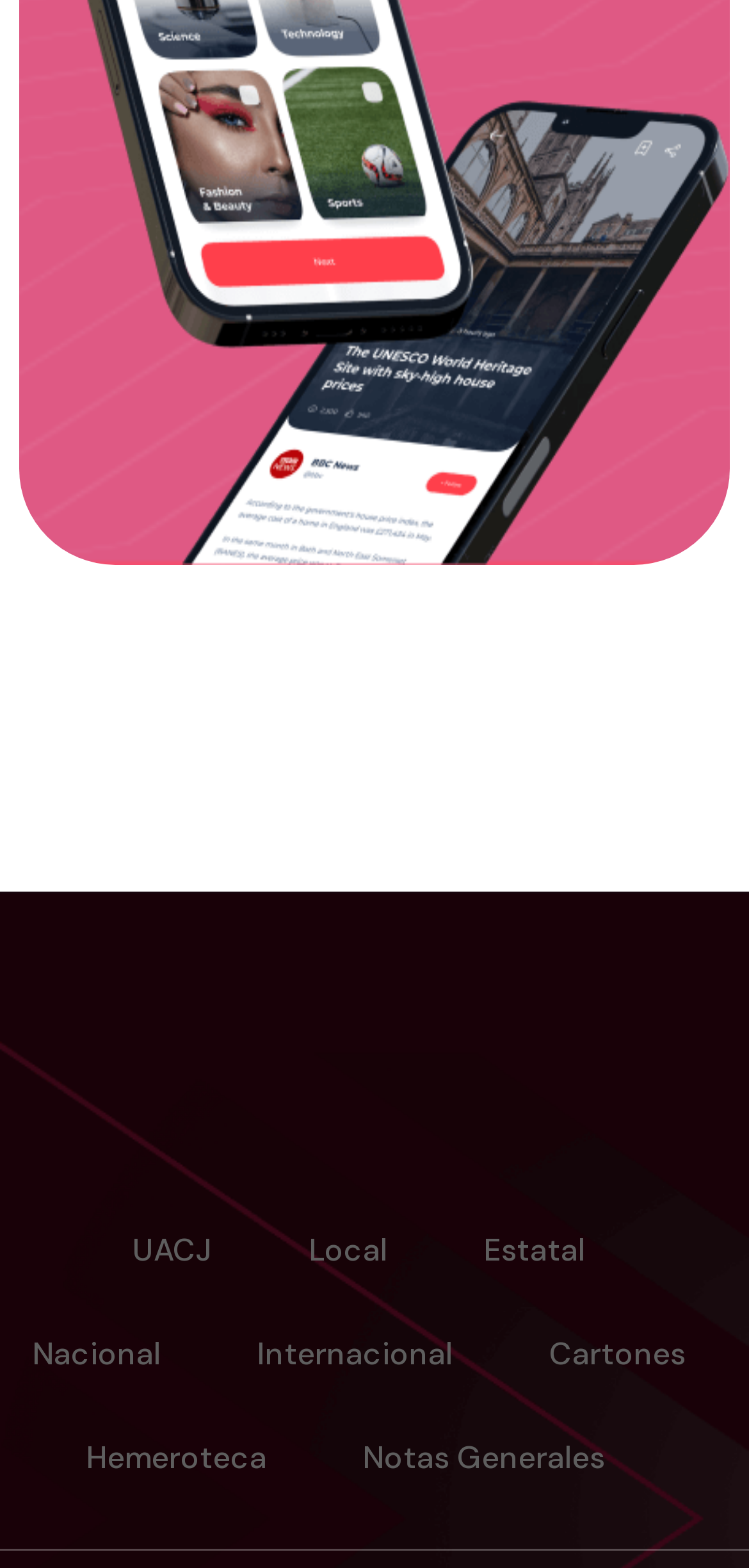Identify the bounding box for the UI element described as: "Notas Generales". The coordinates should be four float numbers between 0 and 1, i.e., [left, top, right, bottom].

[0.485, 0.915, 0.885, 0.945]